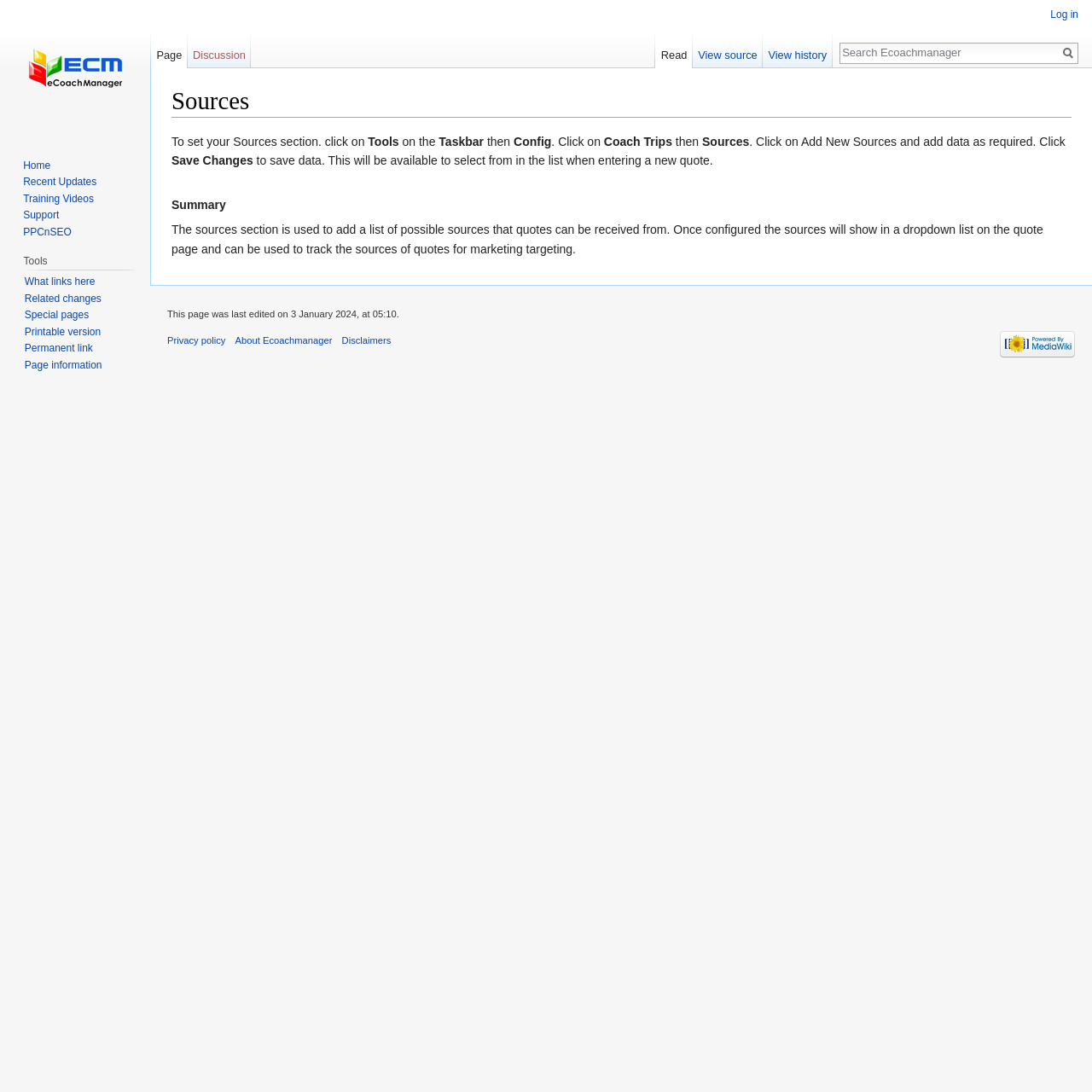Find the bounding box coordinates for the UI element that matches this description: "parent_node: Comment name="author" placeholder="Name *"".

None